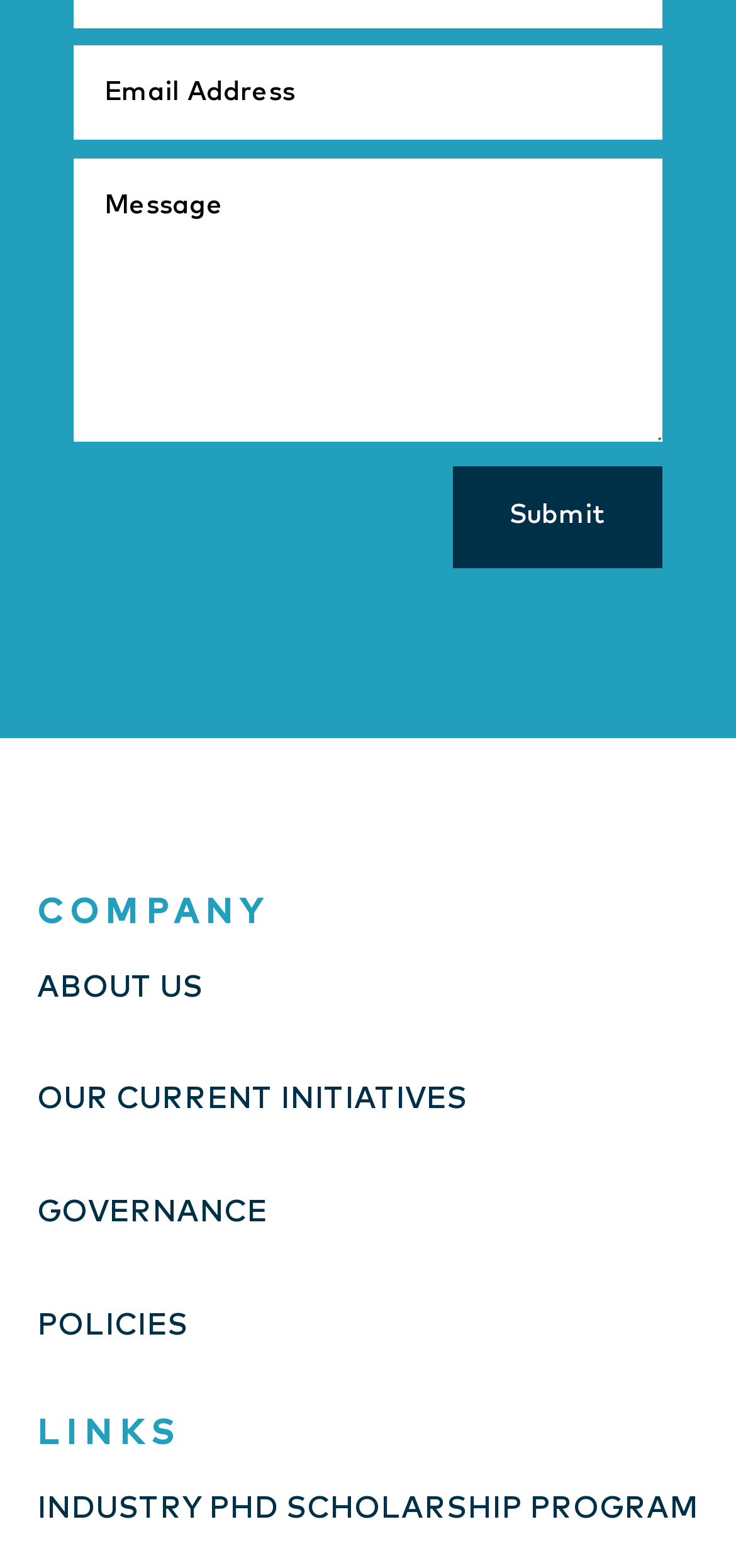Given the element description Submit, predict the bounding box coordinates for the UI element in the webpage screenshot. The format should be (top-left x, top-left y, bottom-right x, bottom-right y), and the values should be between 0 and 1.

[0.615, 0.297, 0.9, 0.362]